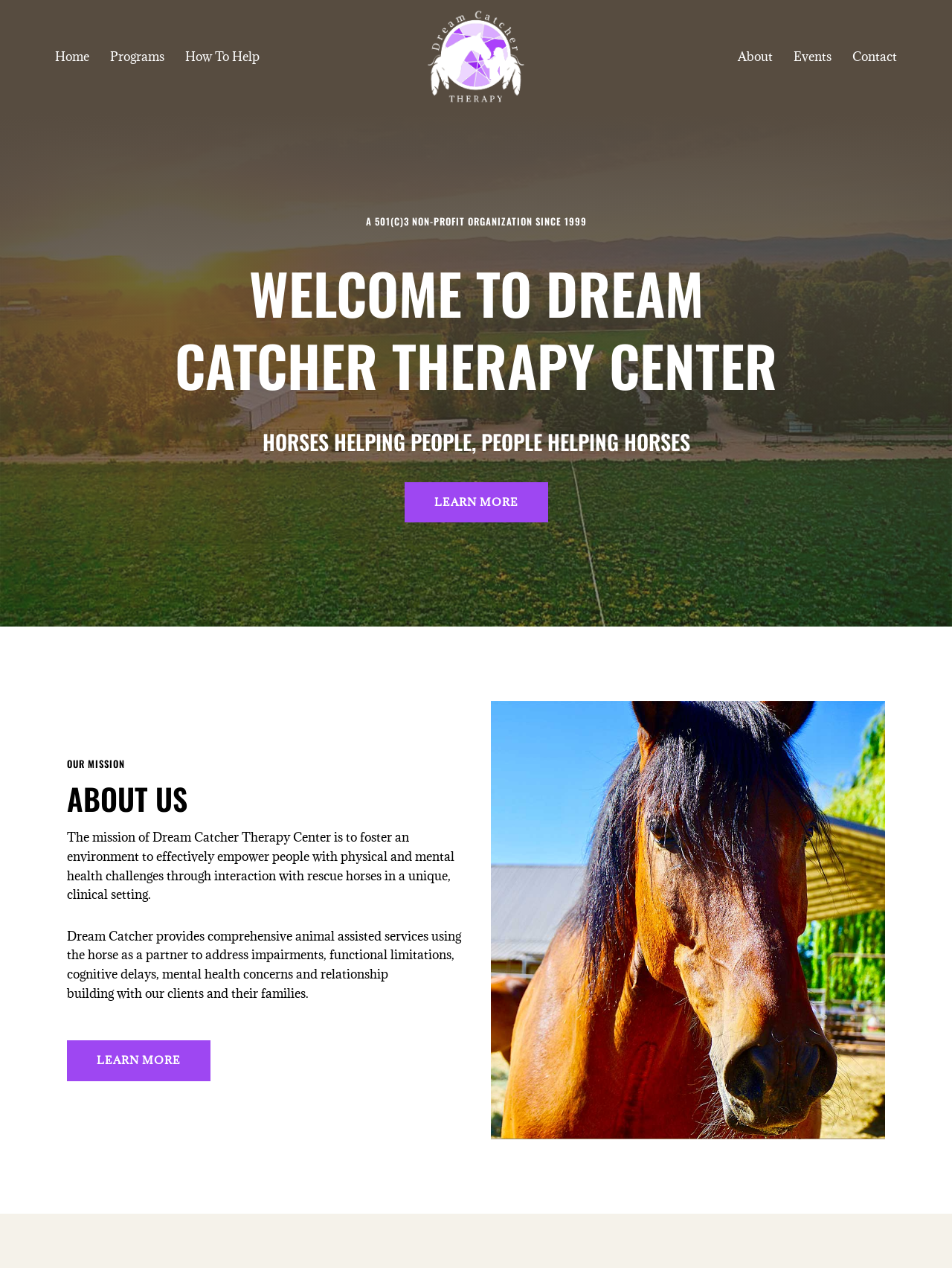Analyze the image and provide a detailed answer to the question: What is the main purpose of Dream Catcher Therapy Center?

I found this information in the StaticText element 'The mission of Dream Catcher Therapy Center is to foster an environment to effectively empower people with physical and mental health challenges through interaction with rescue horses in a unique, clinical setting.' which describes the mission of the organization.